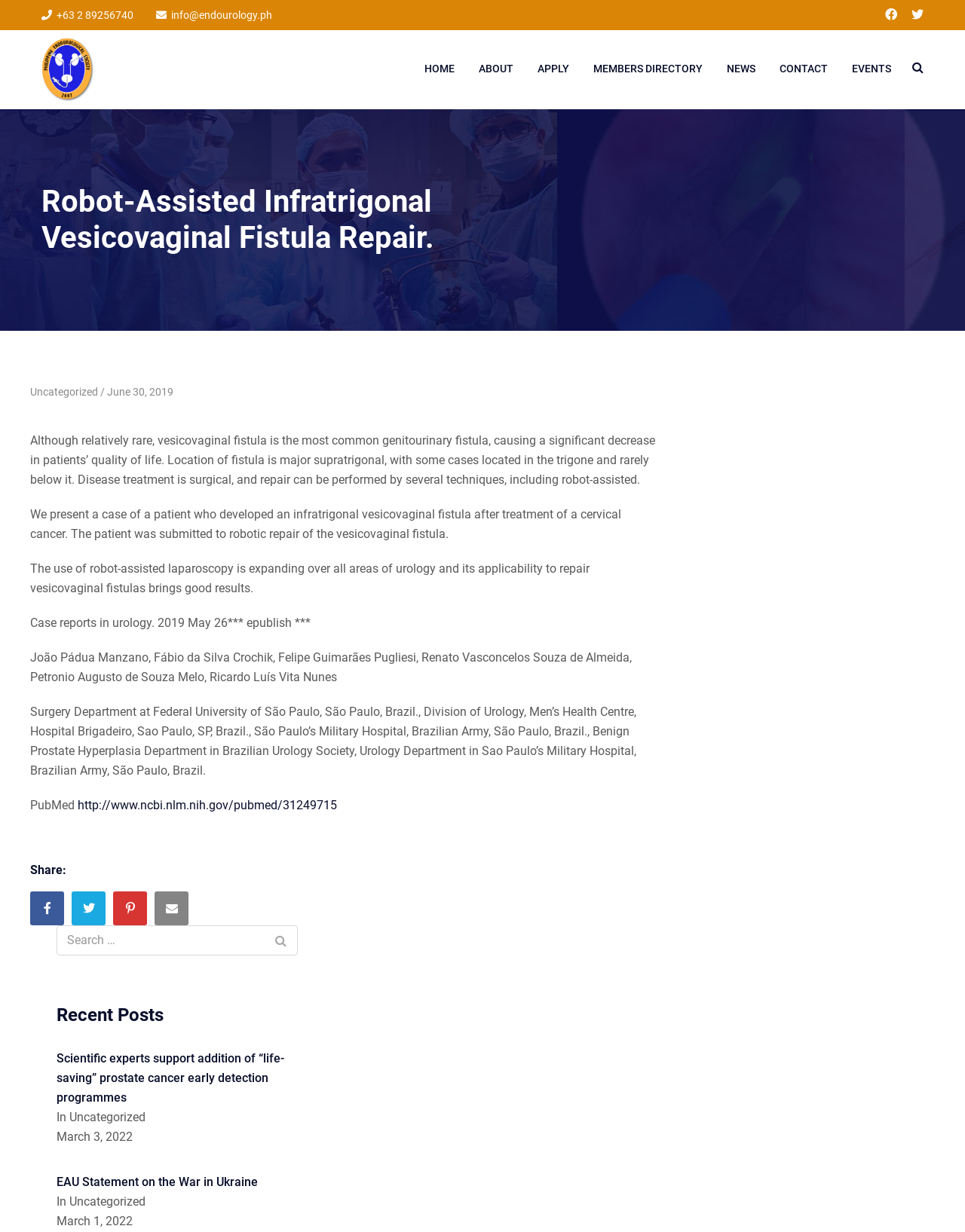What is the email address of the Philippine Endourological Society?
Respond to the question with a well-detailed and thorough answer.

I found the email address by looking at the top of the webpage, where the contact information is usually located. The email address is displayed as a static text element with the value 'info@endourology.ph'.